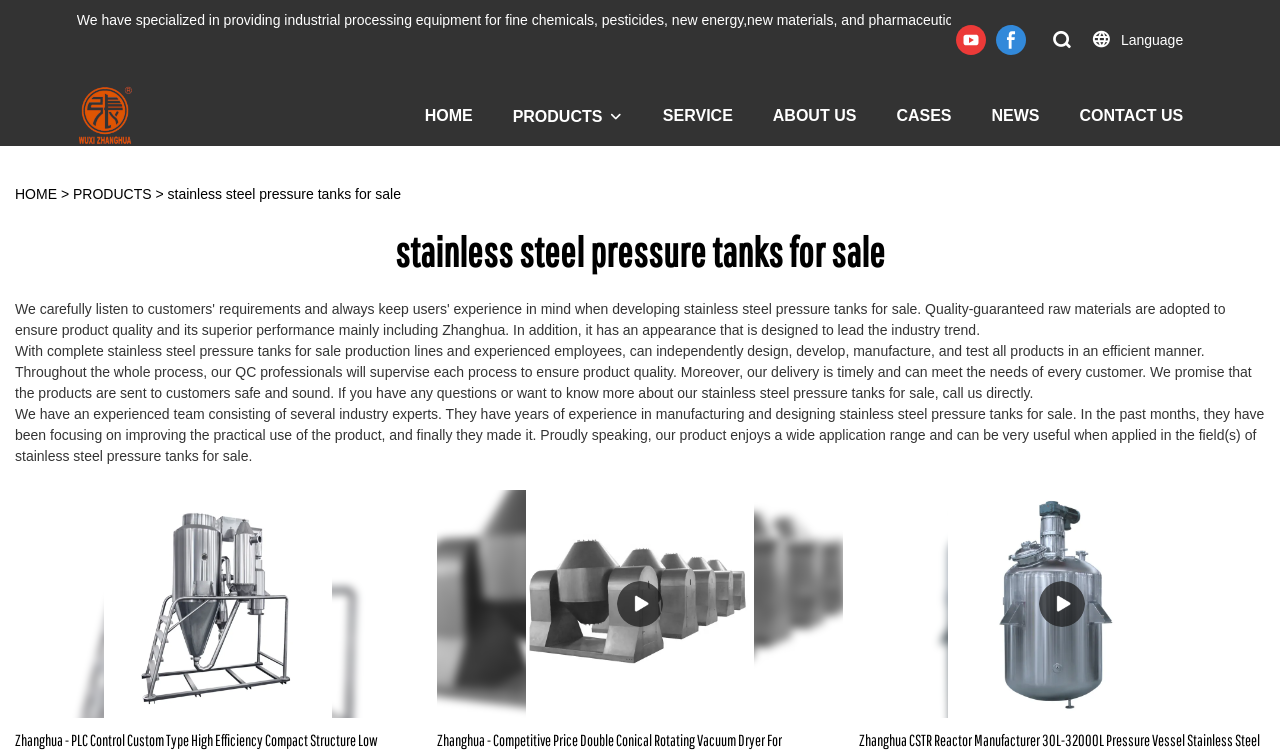Using the provided element description: "Ana Maria L.", identify the bounding box coordinates. The coordinates should be four floats between 0 and 1 in the order [left, top, right, bottom].

None